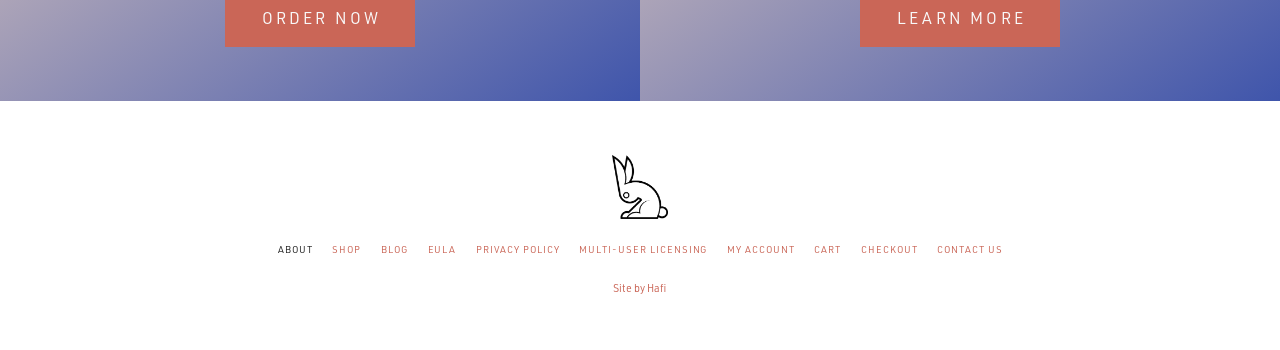Identify the bounding box coordinates for the element you need to click to achieve the following task: "view cart". Provide the bounding box coordinates as four float numbers between 0 and 1, in the form [left, top, right, bottom].

[0.628, 0.67, 0.665, 0.757]